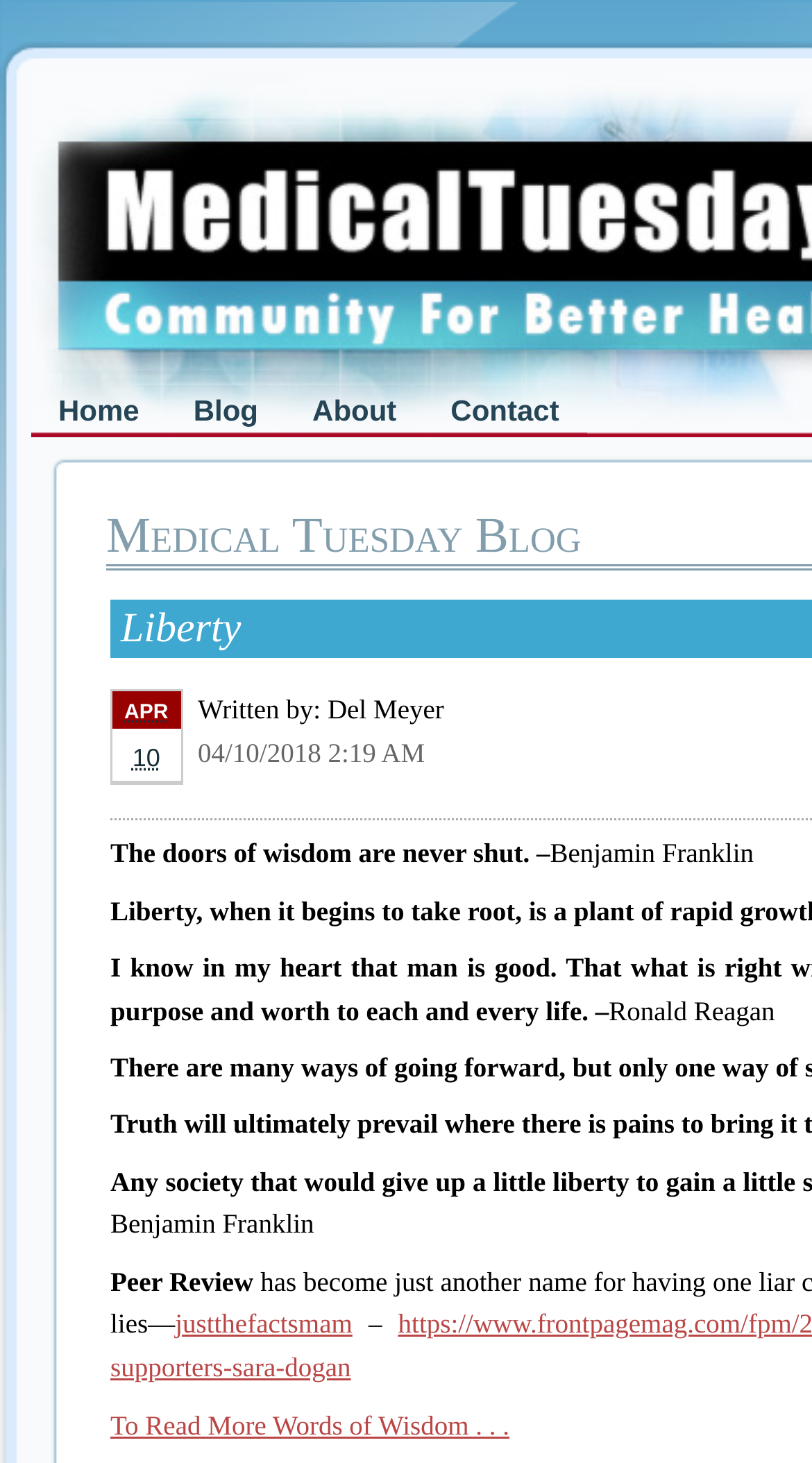What is the date of the first post?
Using the screenshot, give a one-word or short phrase answer.

6/27/2011 8:13 PM